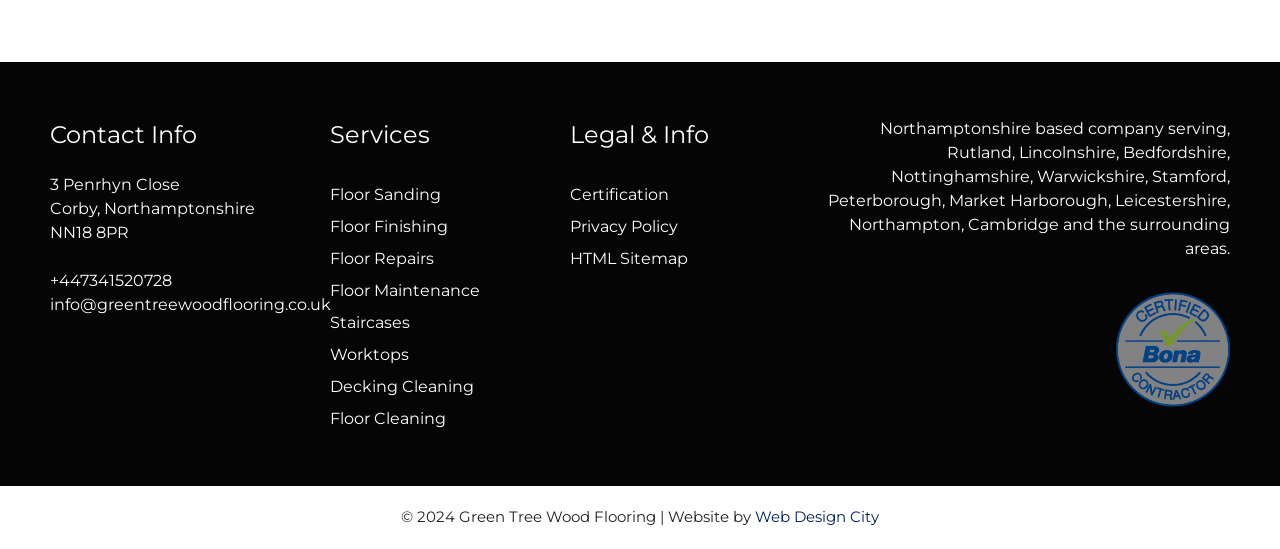Find and indicate the bounding box coordinates of the region you should select to follow the given instruction: "Visit Web Design City website".

[0.59, 0.924, 0.687, 0.959]